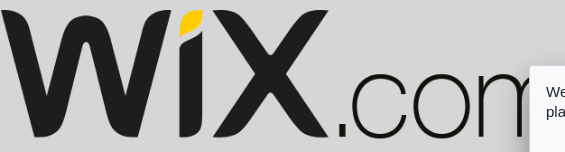Using a single word or phrase, answer the following question: 
What is the purpose of Wix according to the logo?

empowering users